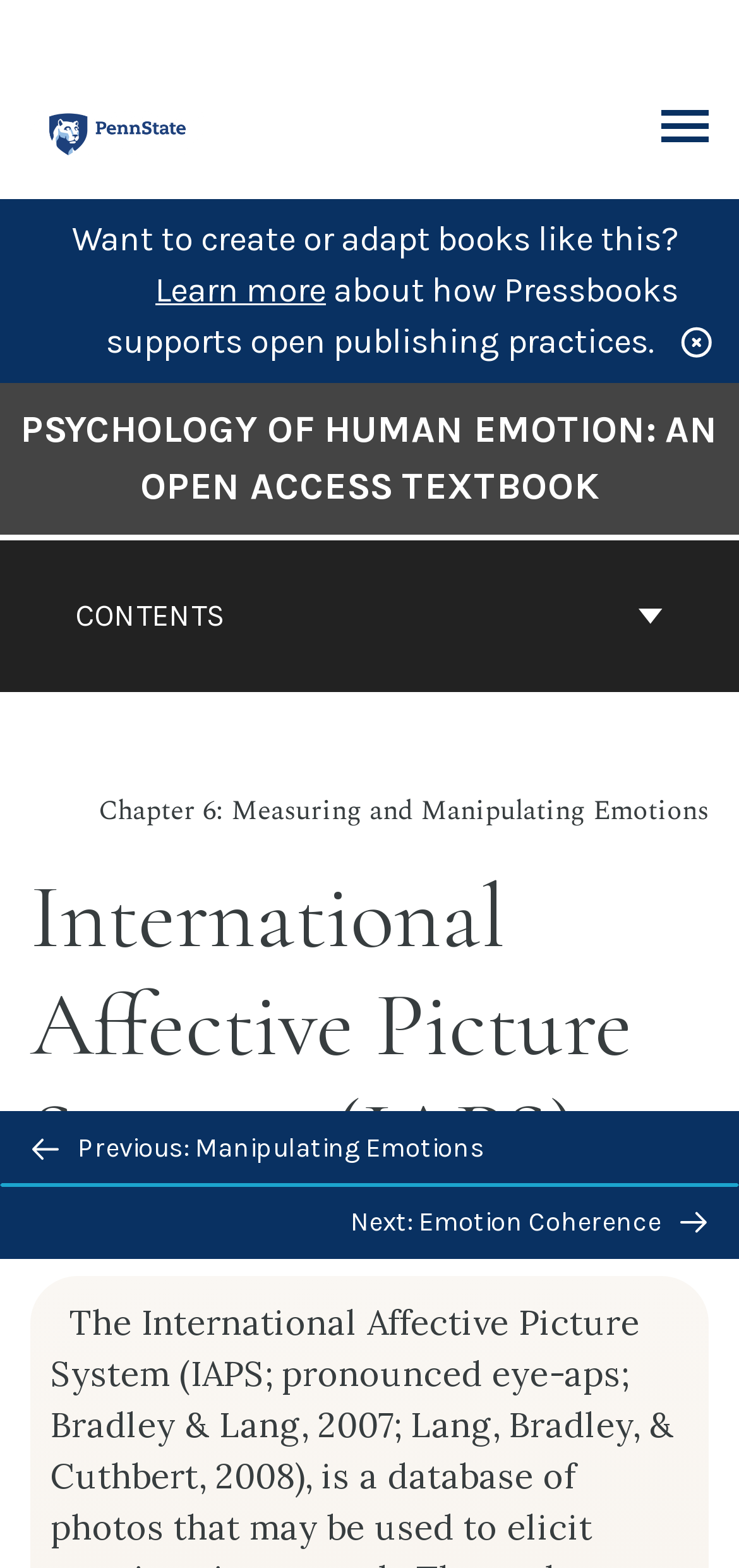Please find the bounding box coordinates of the element's region to be clicked to carry out this instruction: "Go to Home page".

None